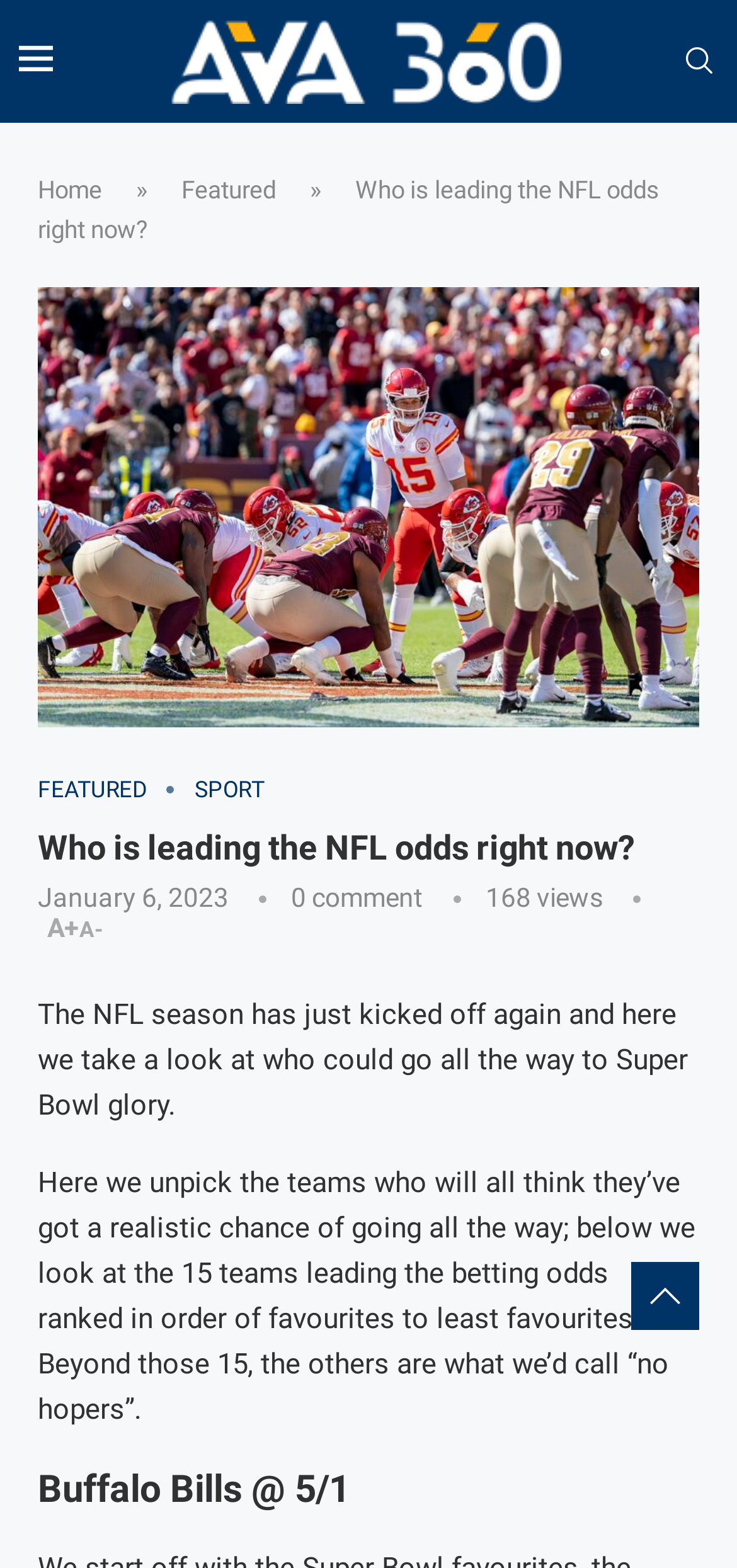Determine the bounding box coordinates (top-left x, top-left y, bottom-right x, bottom-right y) of the UI element described in the following text: aria-label="Search"

[0.923, 0.03, 0.974, 0.049]